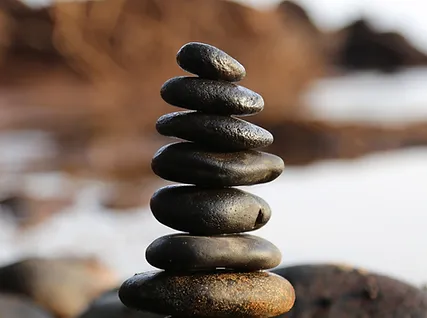What does the stack of stones symbolize?
Please answer the question as detailed as possible based on the image.

According to the caption, each stone contributes to the overall stability of the structure, symbolizing balance and harmony with nature.